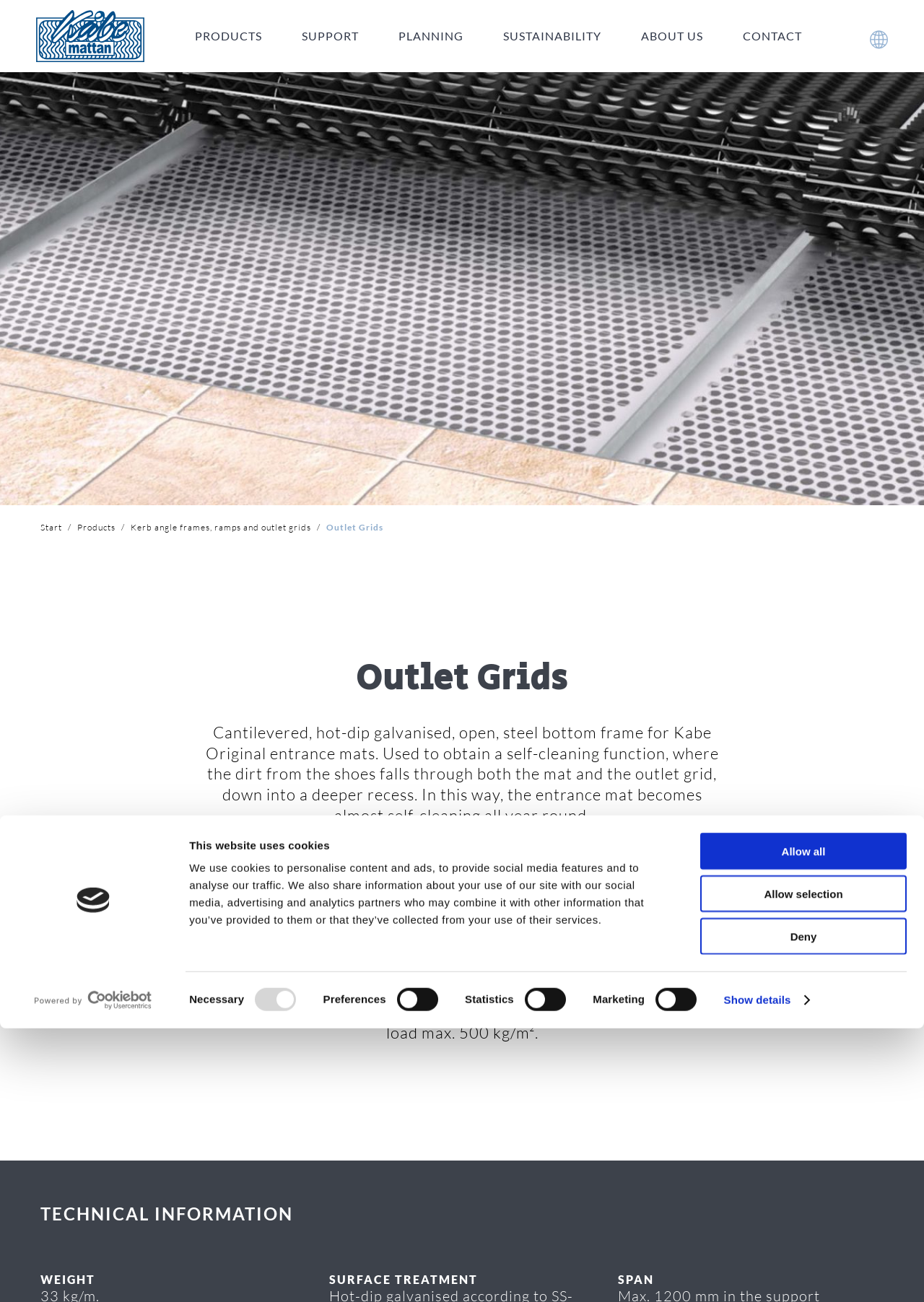Identify the bounding box for the given UI element using the description provided. Coordinates should be in the format (top-left x, top-left y, bottom-right x, bottom-right y) and must be between 0 and 1. Here is the description: Powered by Cookiebot

[0.032, 0.68, 0.169, 0.696]